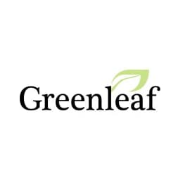Detail the scene shown in the image extensively.

The image features the logo of Greenleaf, which elegantly showcases the brand's identity with a stylized green leaf integrated into its name. This design emphasizes a commitment to nature and eco-consciousness, aligning with the company's focus on architectural and engineering services. The logo is a visual representation of the company's core values and dedication to creating sustainable, customer-centric solutions in the field of low-rise commercial construction and related services. It reflects a modern, approachable style that resonates with clients across multiple states, illustrating Greenleaf's mission to build not only structures but also lasting relationships based on trust and quality service.